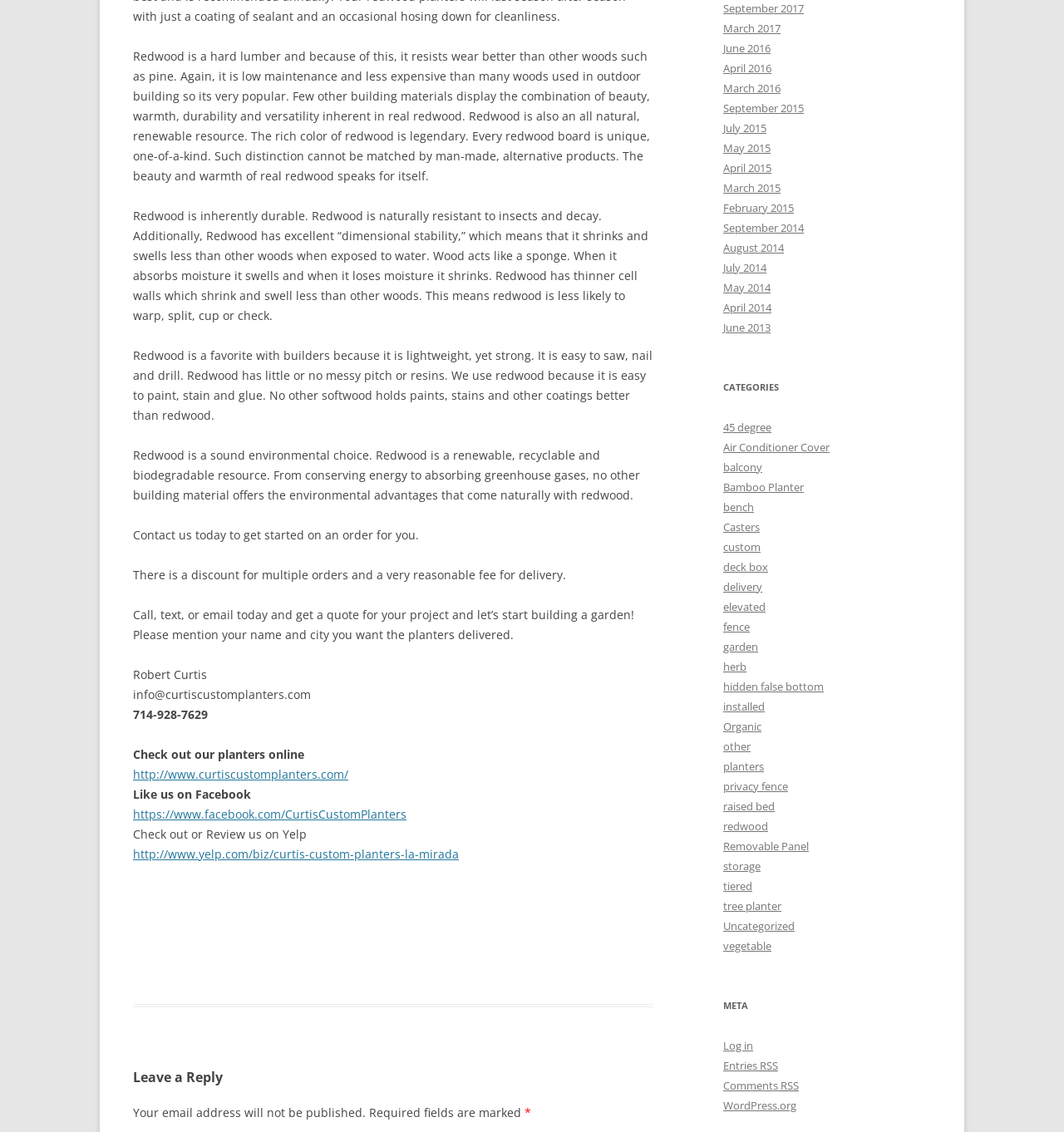Provide a single word or phrase to answer the given question: 
What is the main material discussed on this webpage?

Redwood